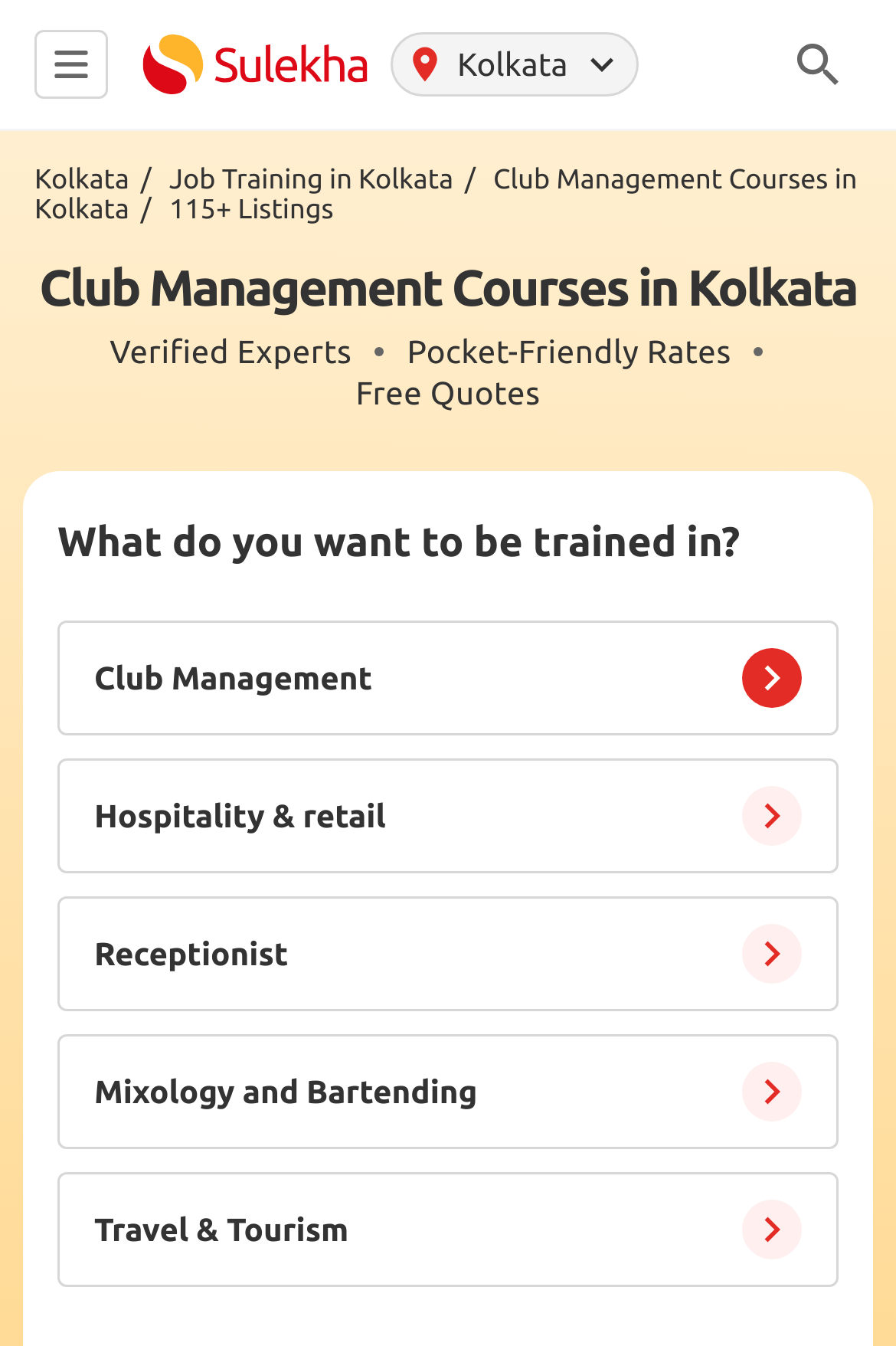Calculate the bounding box coordinates for the UI element based on the following description: "Job Training in Kolkata". Ensure the coordinates are four float numbers between 0 and 1, i.e., [left, top, right, bottom].

[0.189, 0.123, 0.543, 0.145]